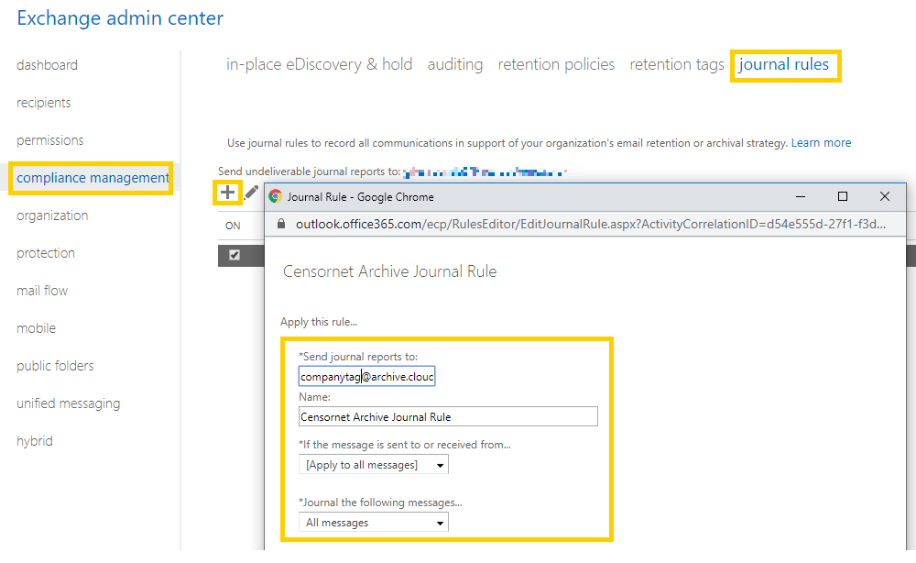Refer to the image and provide an in-depth answer to the question: 
What is the title of the journal rule?

The title of the journal rule can be found in the designated name field in the Exchange Admin Center interface, which is 'CensorNet Archive Journal Rule'.